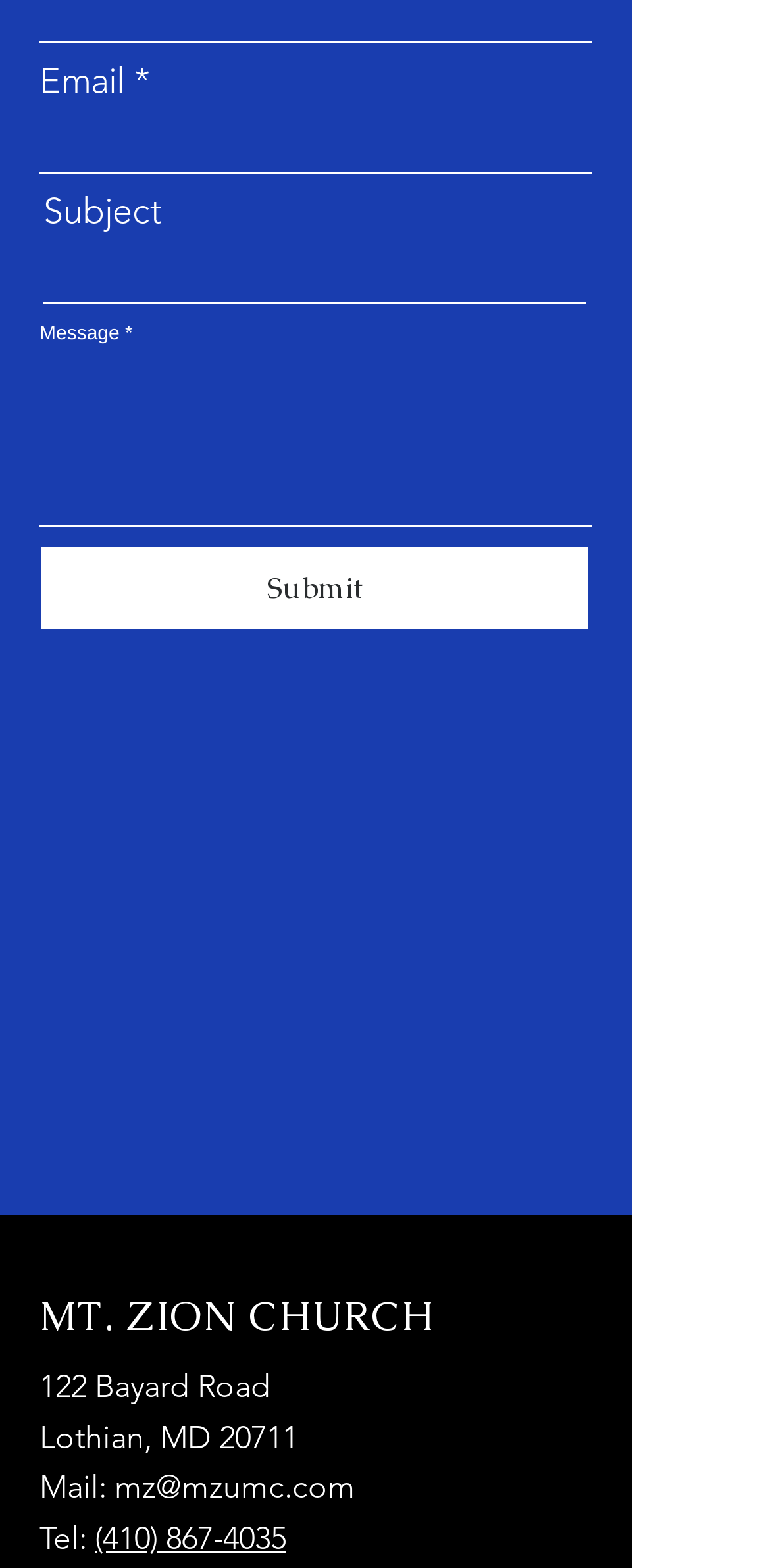Give a succinct answer to this question in a single word or phrase: 
How can I contact MT. ZION CHURCH by phone?

(410) 867-4035